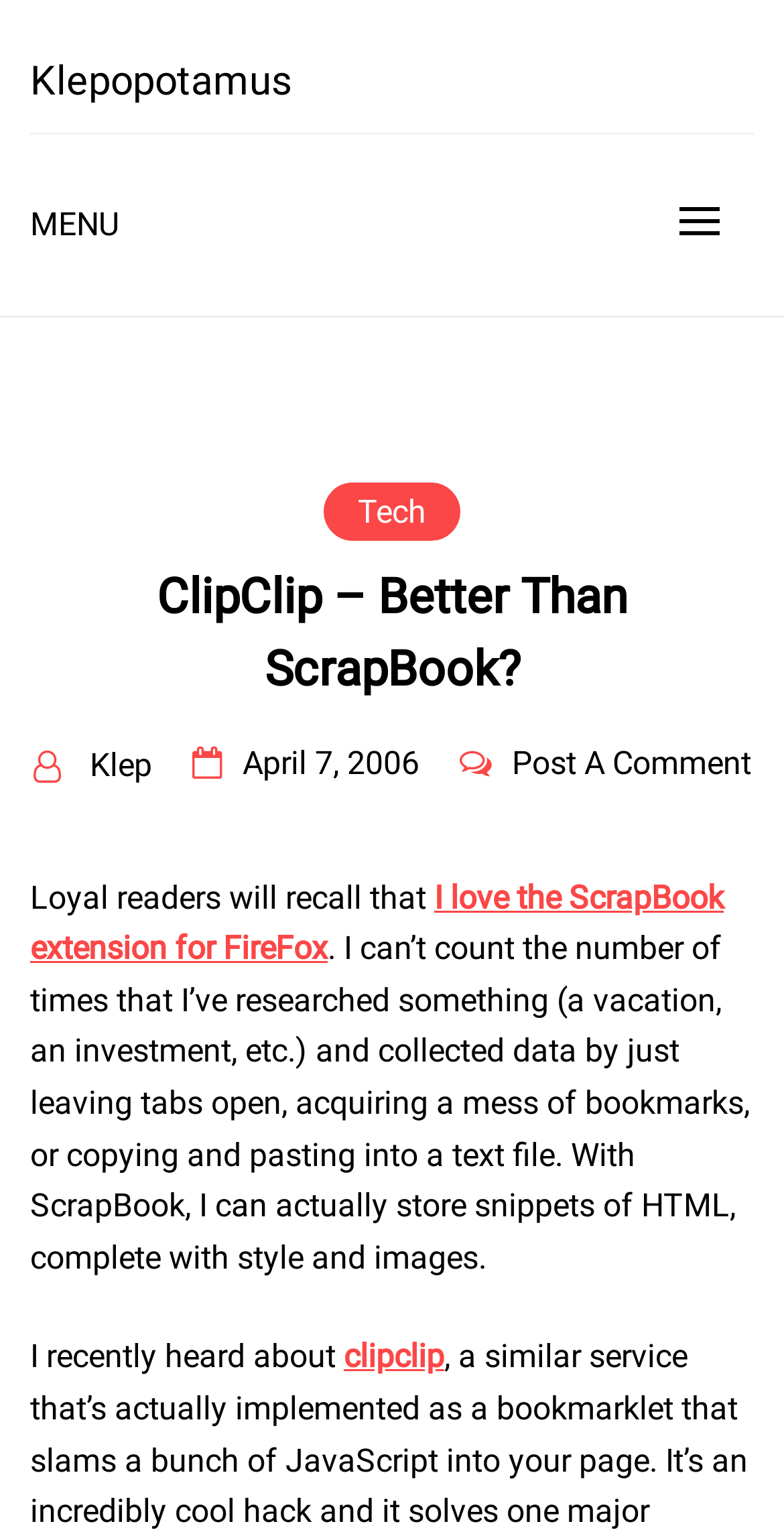Give a concise answer using only one word or phrase for this question:
What is the topic of the post?

ClipClip and ScrapBook